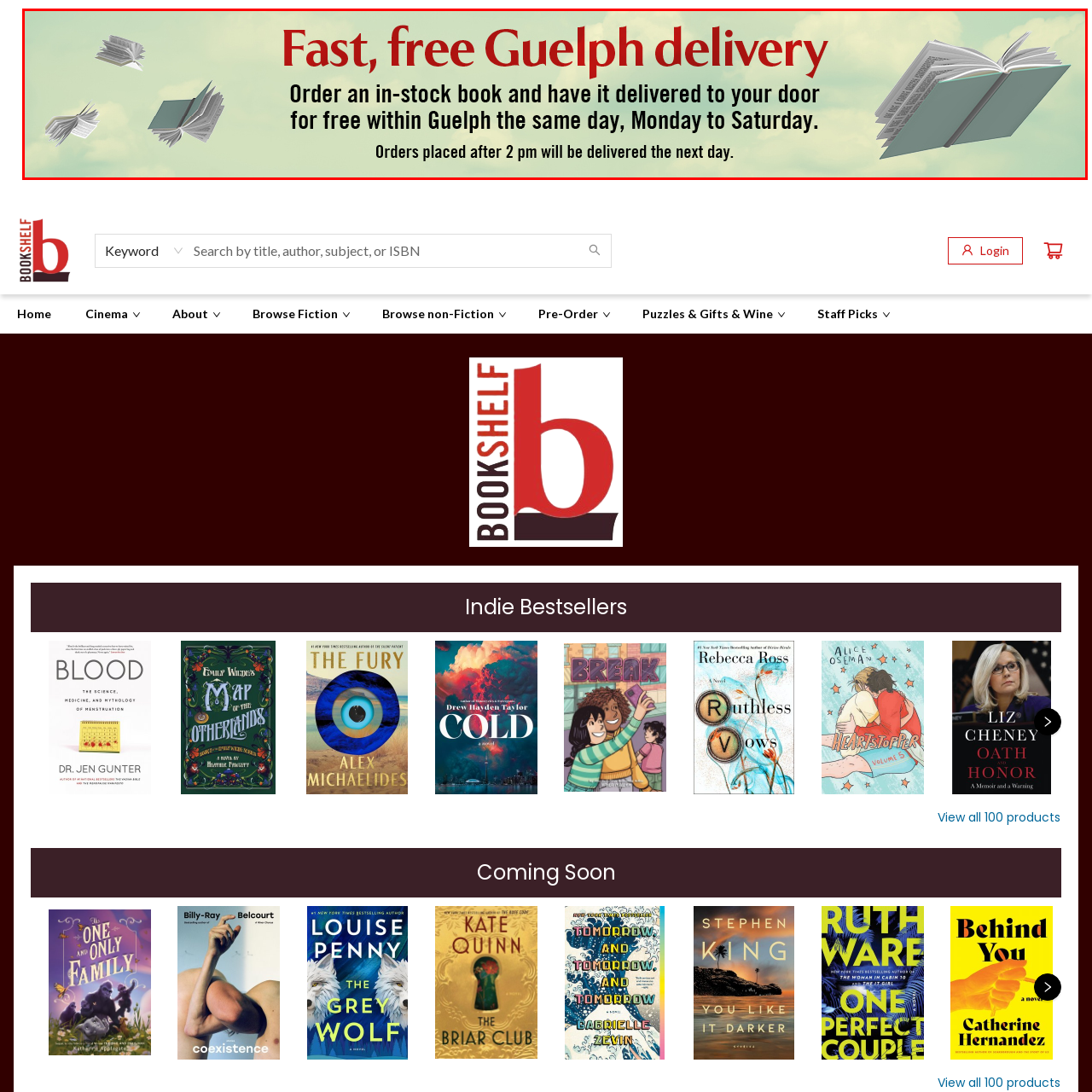Look at the image enclosed by the red boundary and give a detailed answer to the following question, grounding your response in the image's content: 
What time is the cut-off for same-day delivery?

The banner mentions that orders placed after 2 PM will arrive the next day, implying that 2 PM is the cut-off time for same-day delivery.